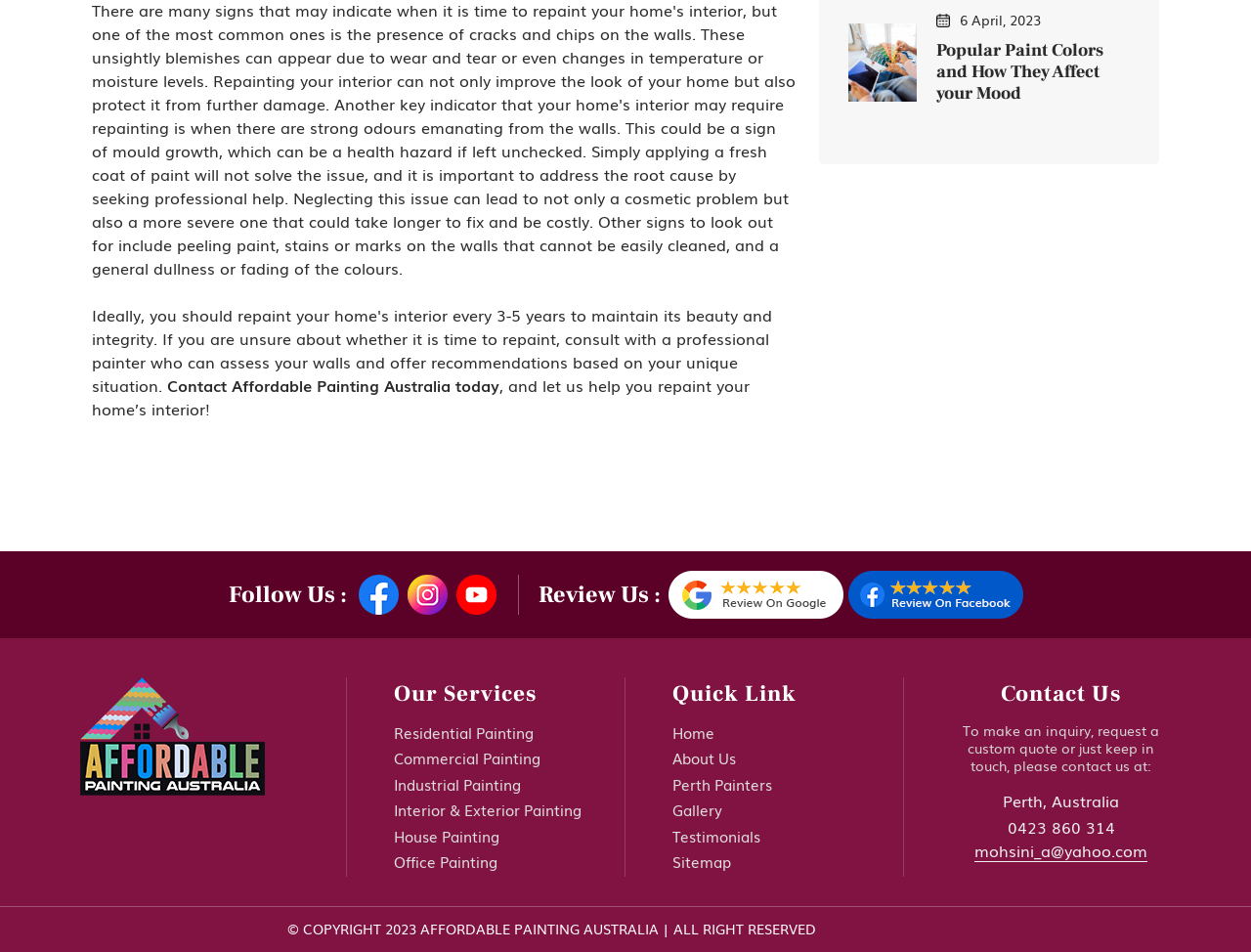How can I contact the company? Analyze the screenshot and reply with just one word or a short phrase.

Phone or Email